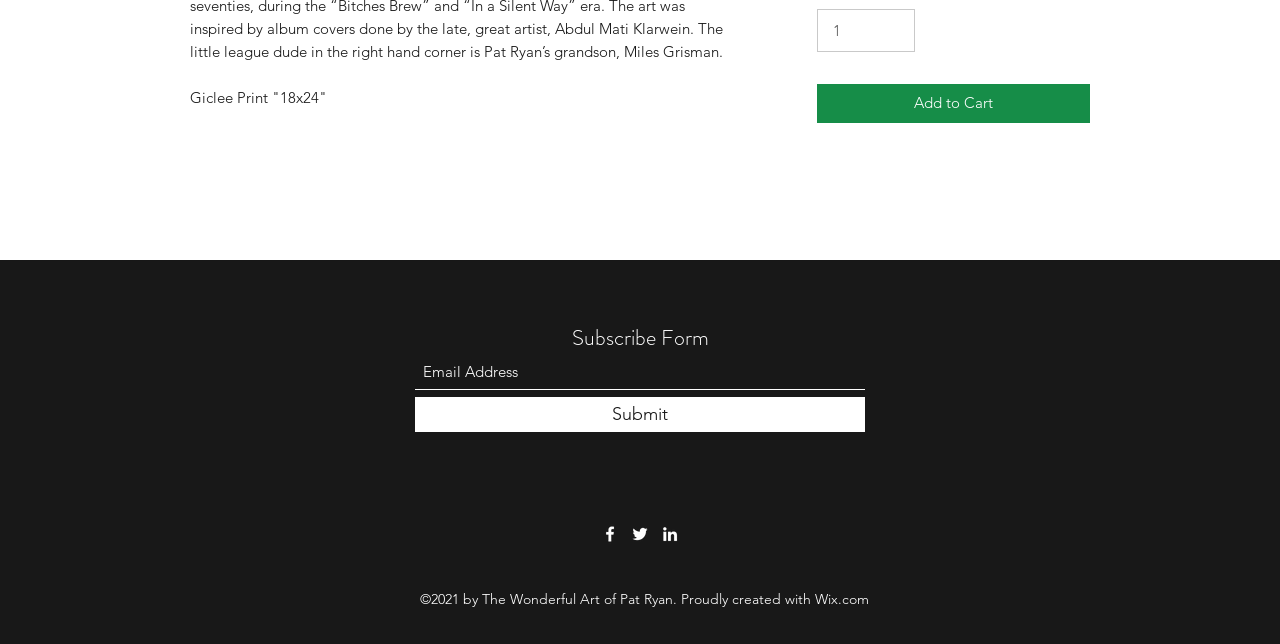What is the function of the 'Add to Cart' button?
Refer to the image and offer an in-depth and detailed answer to the question.

I found a button element with the text 'Add to Cart' and it is located near the 'Quantity' spinbutton, which suggests that the function of this button is to add the item to the cart.